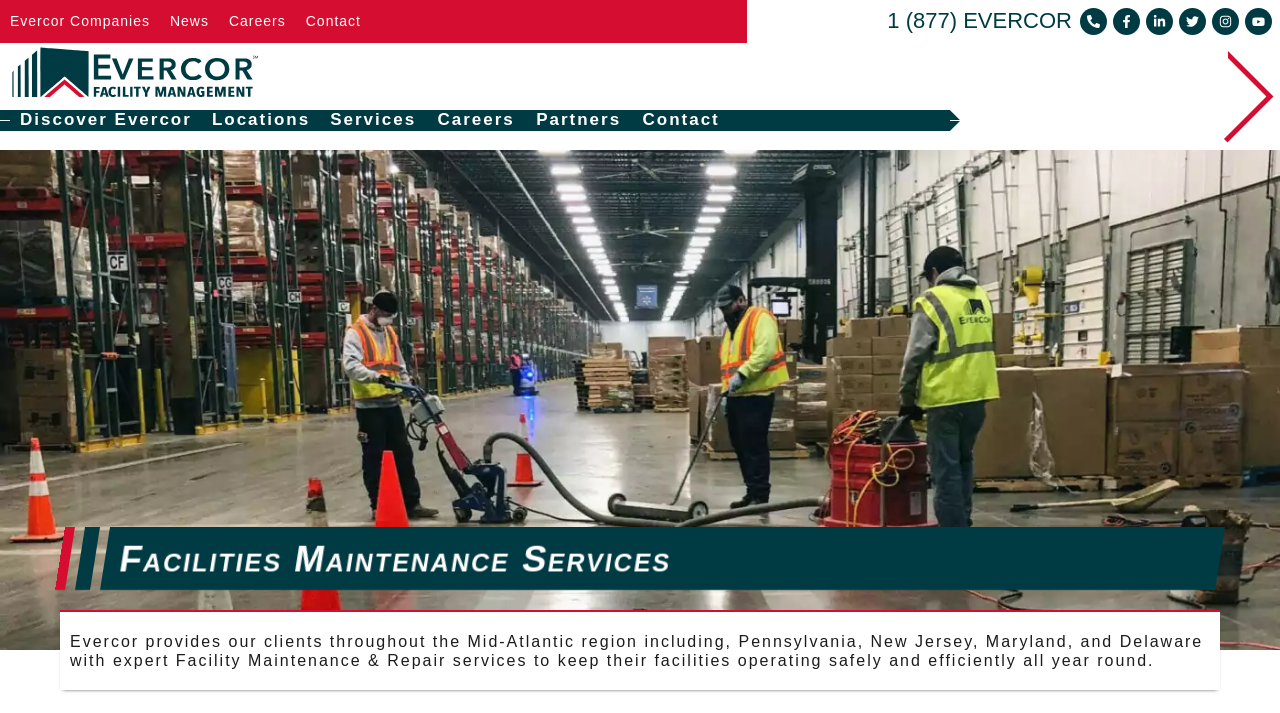Determine the bounding box coordinates for the area you should click to complete the following instruction: "Learn about Facility Maintenance Services".

[0.043, 0.739, 0.957, 0.827]